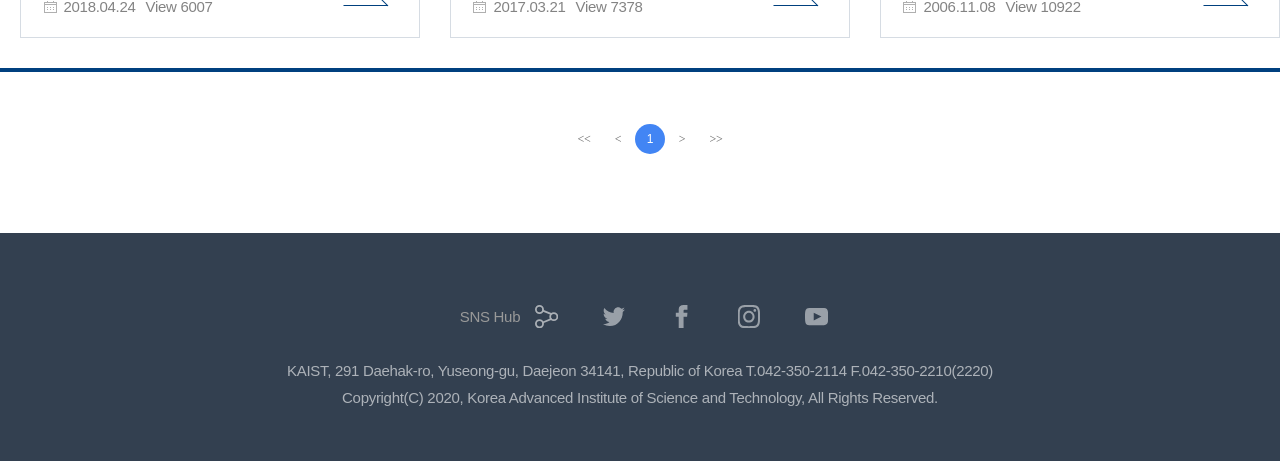What is the copyright year of the institution?
Based on the image content, provide your answer in one word or a short phrase.

2020